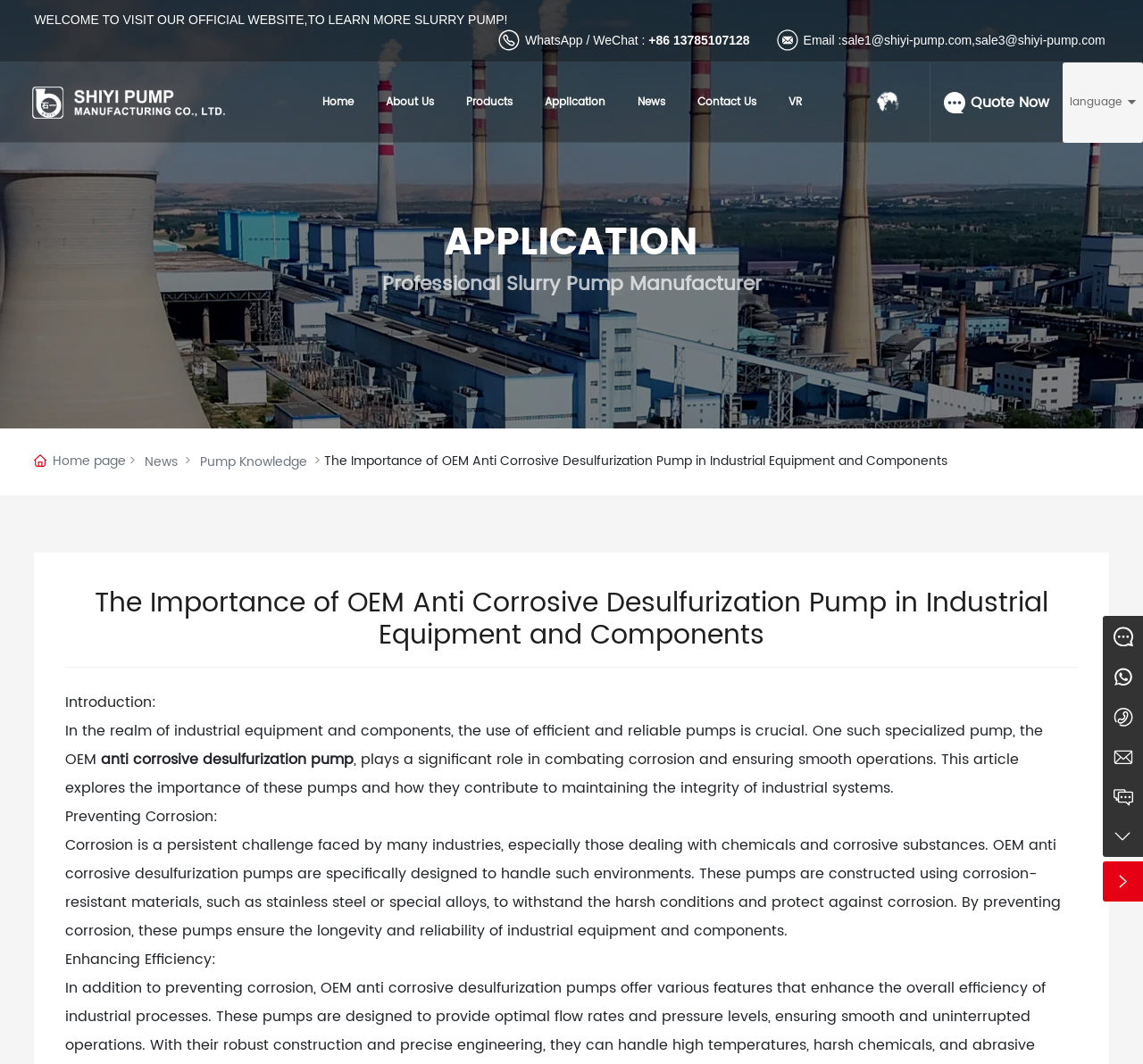Locate the coordinates of the bounding box for the clickable region that fulfills this instruction: "Visit the Home page".

[0.272, 0.059, 0.32, 0.134]